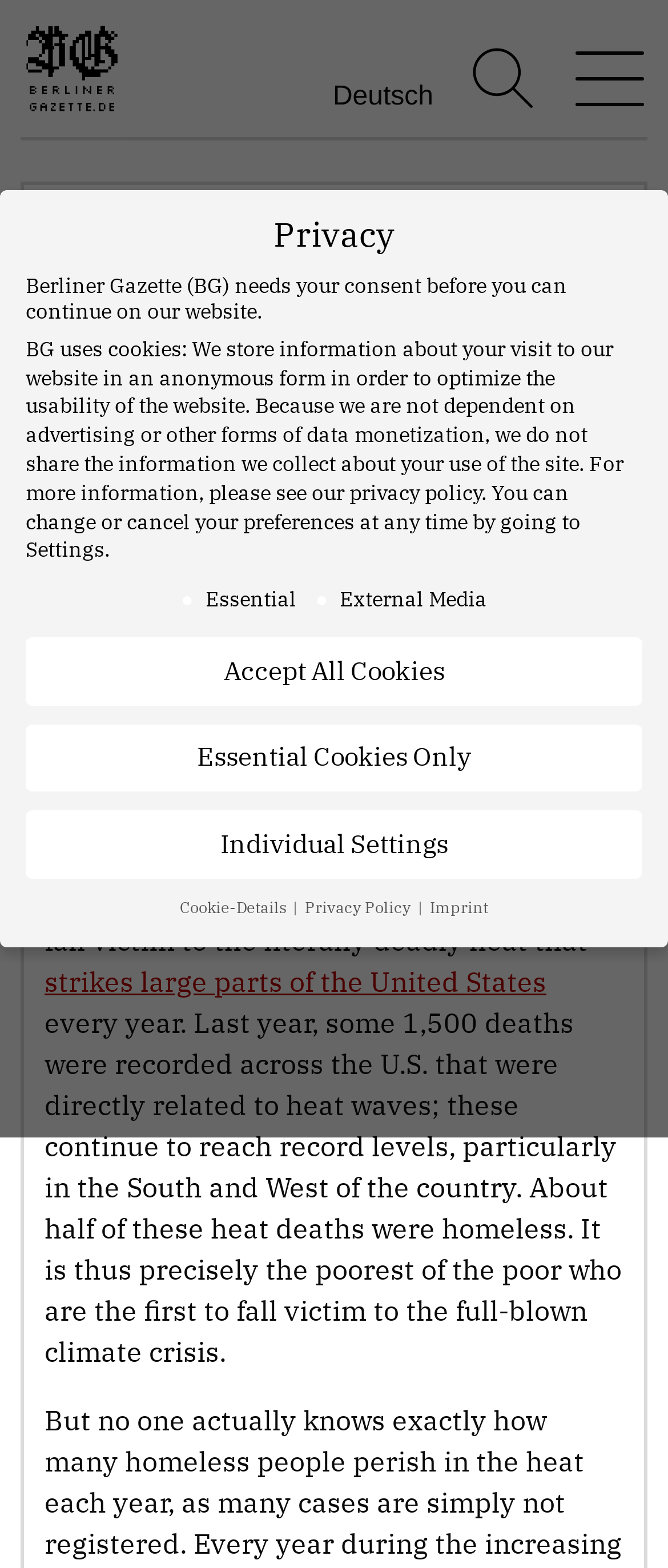Respond with a single word or phrase to the following question:
What is the name of the text series mentioned in the article?

After Extractivism